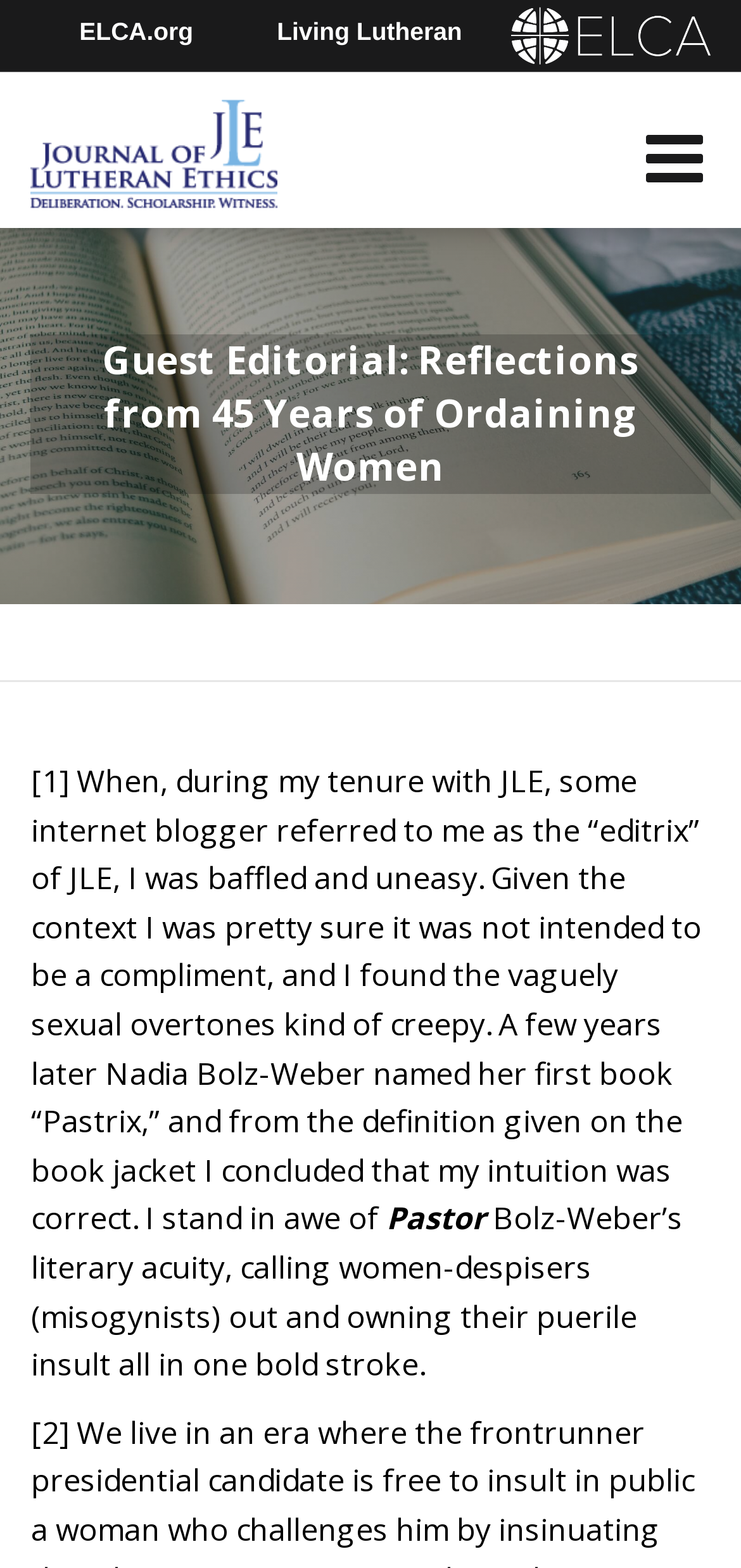How many links are there in the top navigation bar?
Please provide a single word or phrase as the answer based on the screenshot.

3